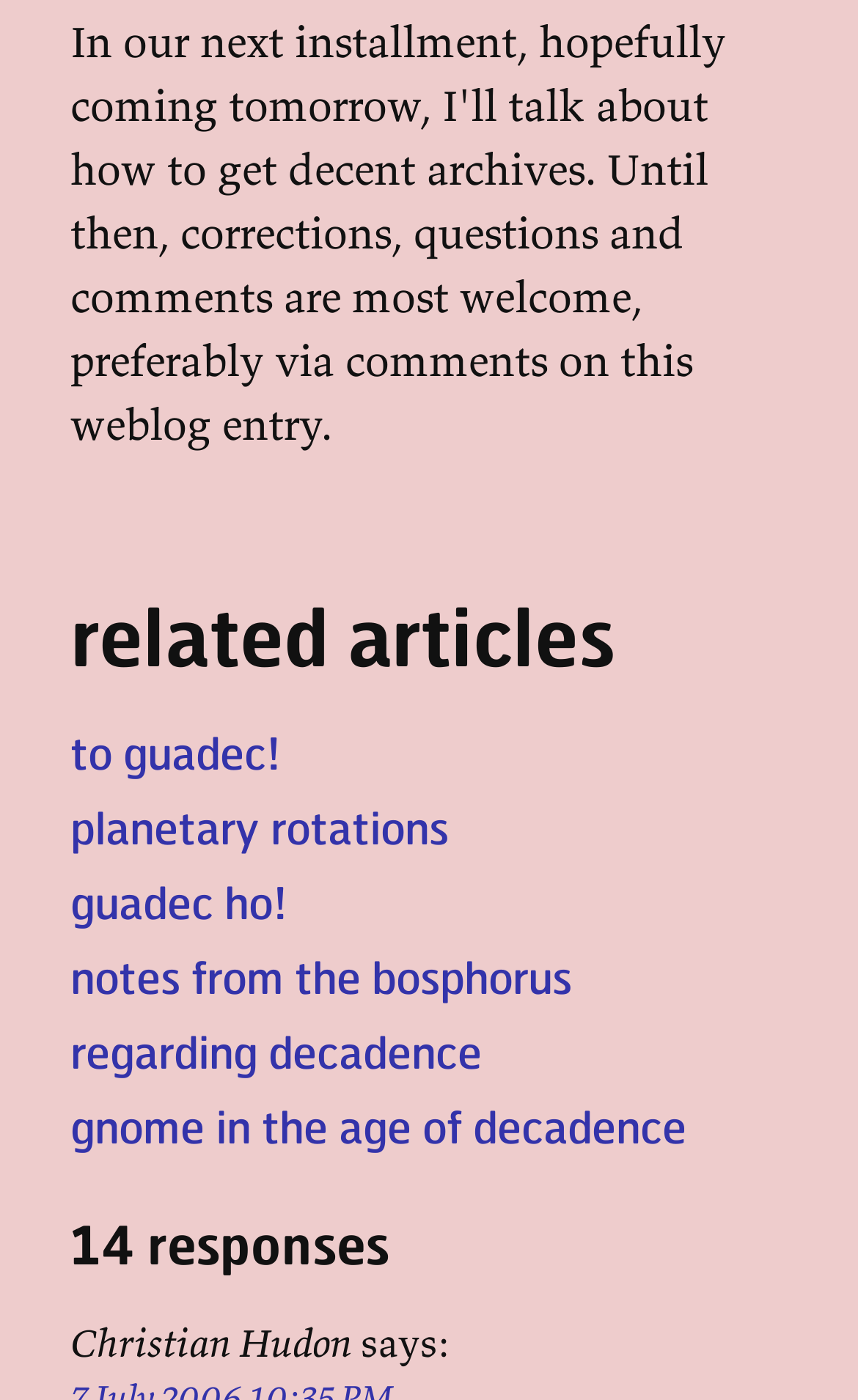Using the details from the image, please elaborate on the following question: What is the position of the 'related articles' heading?

I compared the y1 and y2 coordinates of the 'related articles' heading with other elements and found that it is located at the top-left of the webpage.